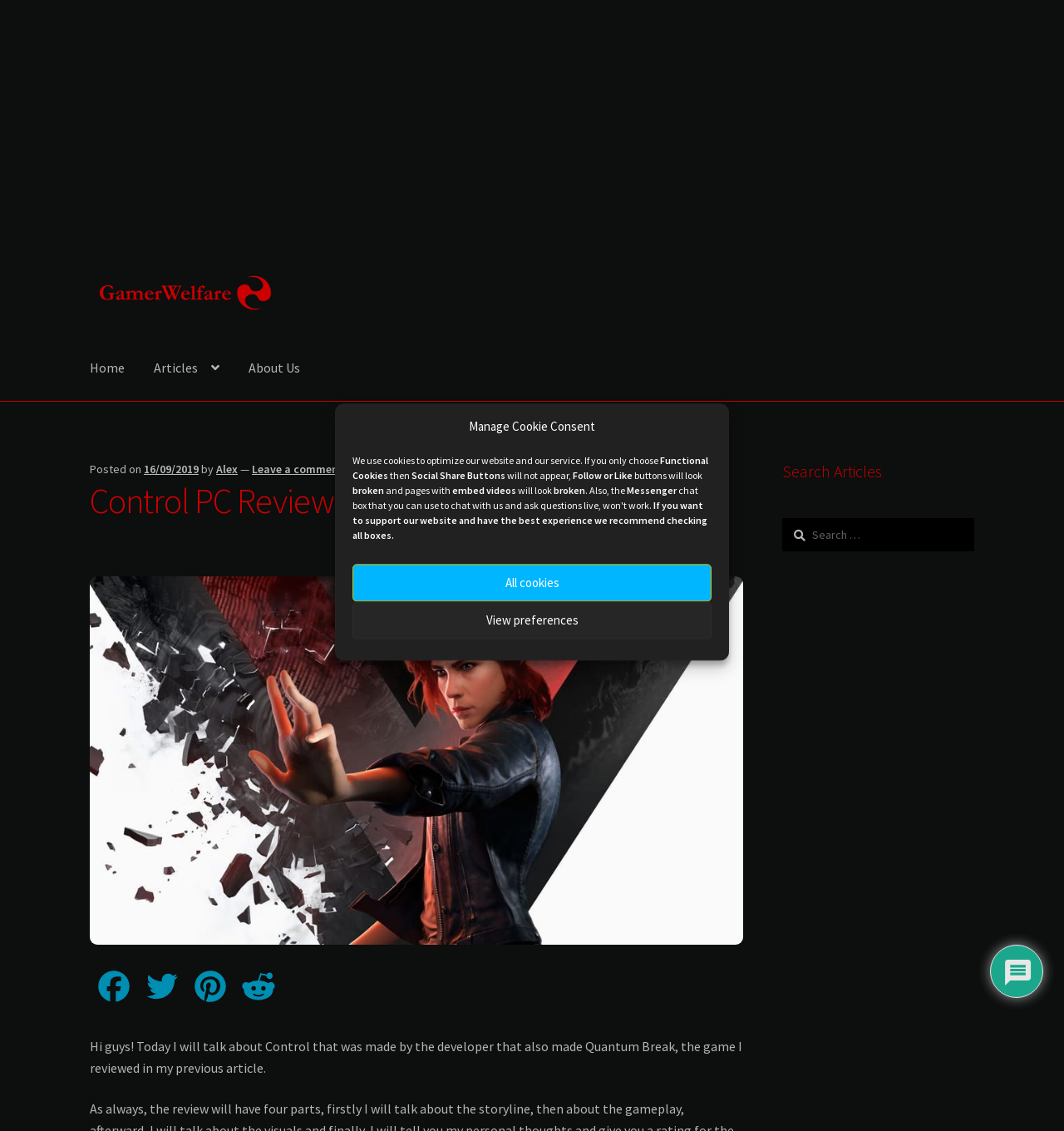Highlight the bounding box of the UI element that corresponds to this description: "View preferences".

[0.331, 0.532, 0.669, 0.565]